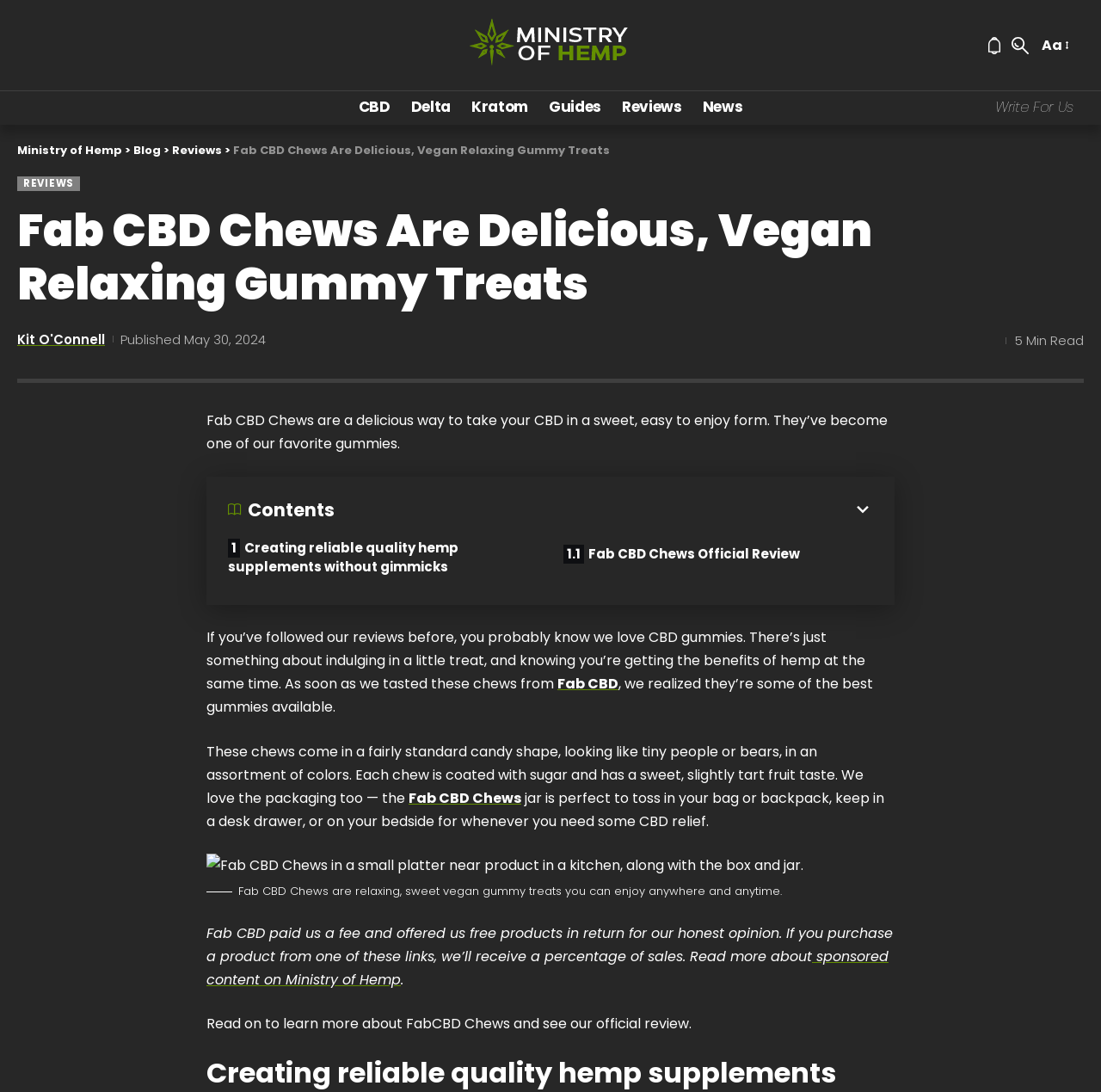Elaborate on the different components and information displayed on the webpage.

This webpage is about Fab CBD Chews, a type of vegan relaxing gummy treats. At the top, there is a navigation menu with links to various categories such as CBD, Delta, Kratom, Guides, Write For Us, Reviews, and News. Below the navigation menu, there is a header section with links to Ministry of Hemp, Blog, and Reviews.

The main content of the webpage starts with a heading that reads "Fab CBD Chews Are Delicious, Vegan Relaxing Gummy Treats". Below the heading, there is a link to the author's name, Kit O'Connell, and a timestamp indicating when the article was published. To the right of the timestamp, there is a text that reads "5 Min Read", indicating the estimated time it takes to read the article.

The article begins with a brief introduction to Fab CBD Chews, describing them as a delicious way to take CBD in a sweet and easy-to-enjoy form. The introduction is followed by a table of contents and a link to the official review of Fab CBD Chews.

The main content of the article is divided into several sections, each describing a different aspect of Fab CBD Chews. There is a section that talks about the quality of the hemp supplements, followed by a section that describes the appearance and taste of the chews. The article also mentions the packaging of the product, which is convenient and easy to carry around.

In the middle of the article, there is an image of Fab CBD Chews in a small platter near the product box and jar, with a caption that reads "Fab CBD Chews are relaxing, sweet vegan gummy treats you can enjoy anywhere and anytime."

Towards the end of the article, there is a disclosure statement indicating that Fab CBD paid a fee and offered free products in return for an honest review. There is also a link to learn more about sponsored content on Ministry of Hemp. The article concludes with a call-to-action, encouraging readers to read on to learn more about Fab CBD Chews and see the official review.